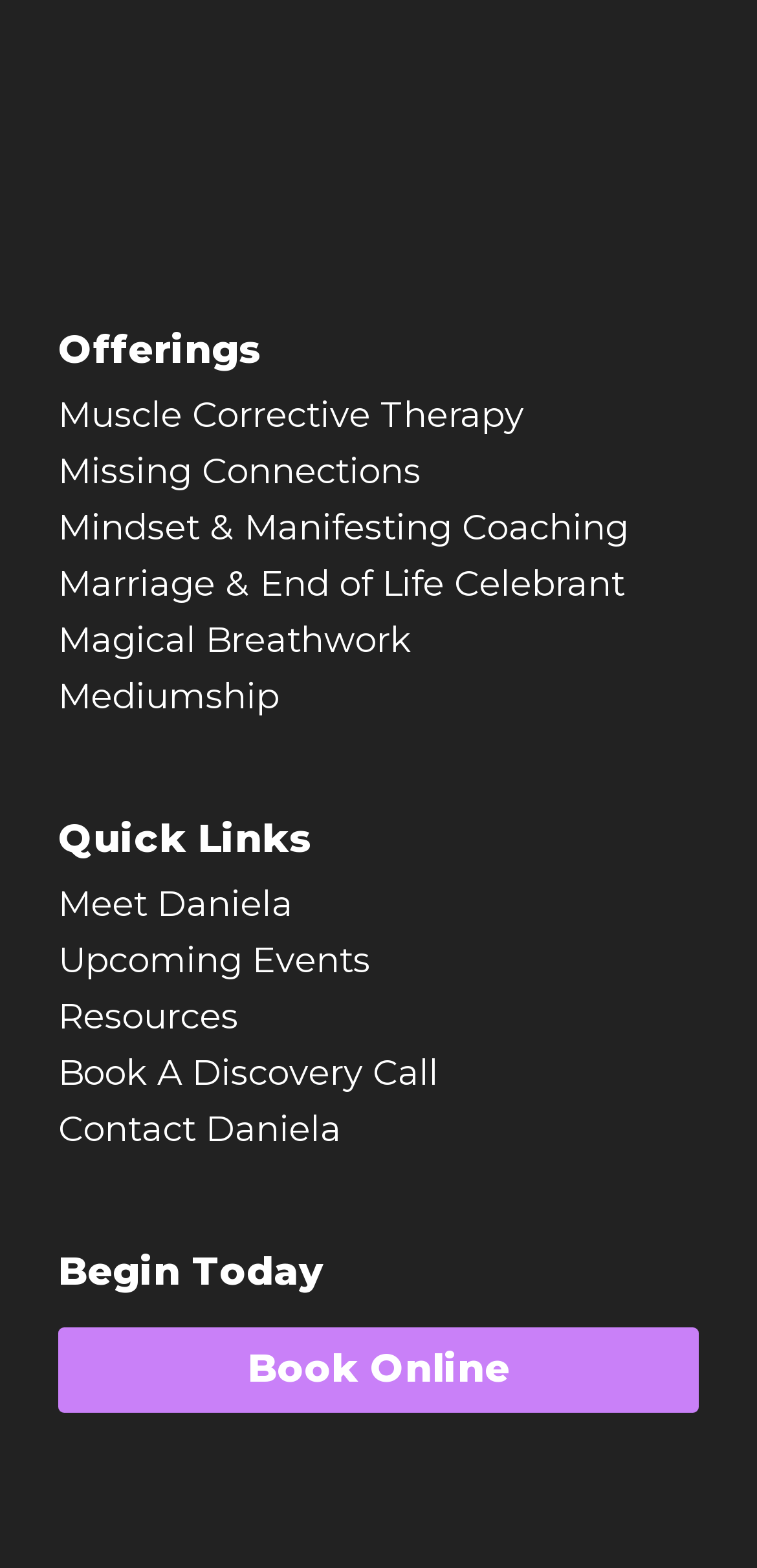How many links are under 'Quick Links'?
Examine the image closely and answer the question with as much detail as possible.

The number of links under 'Quick Links' can be determined by counting the link elements with OCR text 'Meet Daniela', 'Upcoming Events', 'Resources', and 'Book A Discovery Call' which are all located under the 'Quick Links' heading at coordinates [0.077, 0.524, 0.923, 0.546].